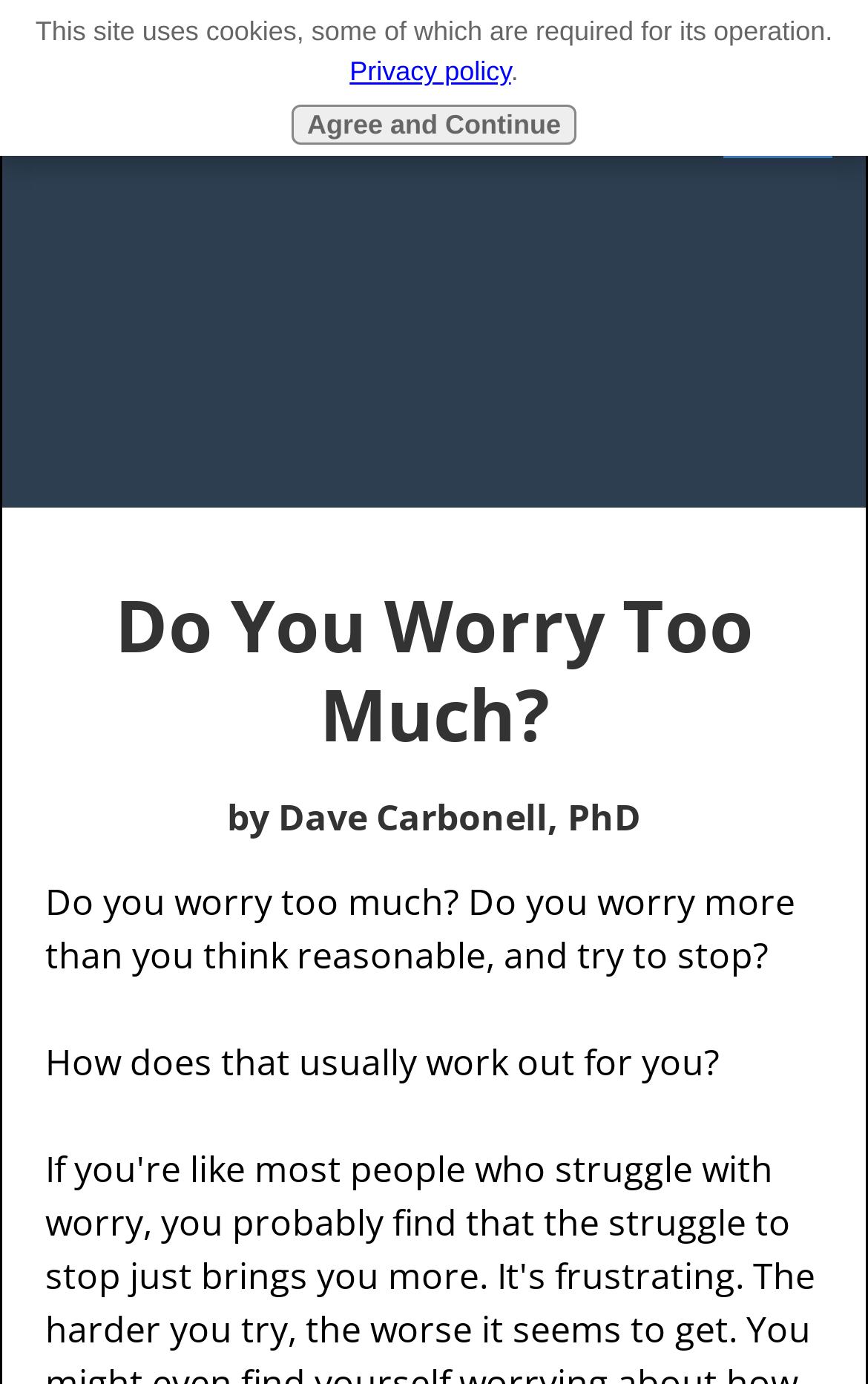What is the title or heading displayed on the webpage?

Do You Worry Too Much?